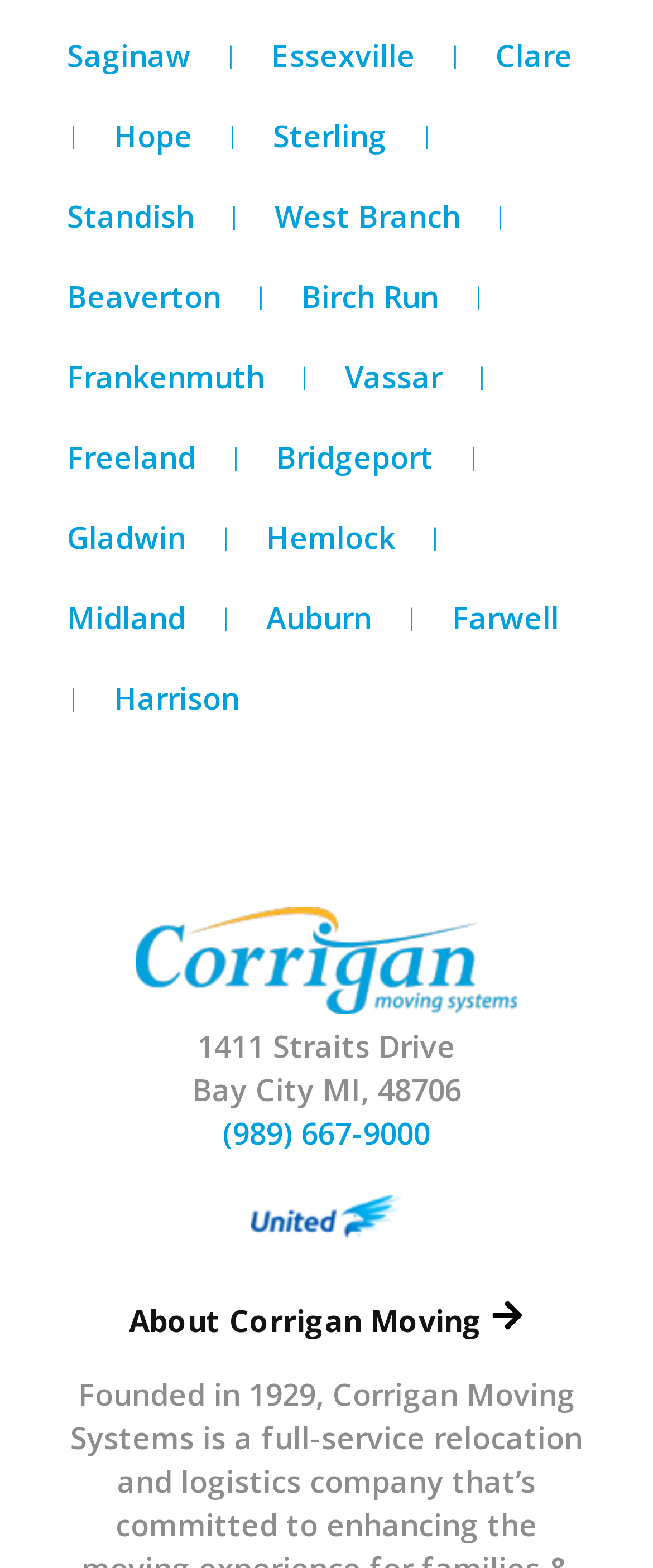Find the bounding box coordinates for the area that should be clicked to accomplish the instruction: "Click on United Van Lines Logo".

[0.385, 0.769, 0.615, 0.795]